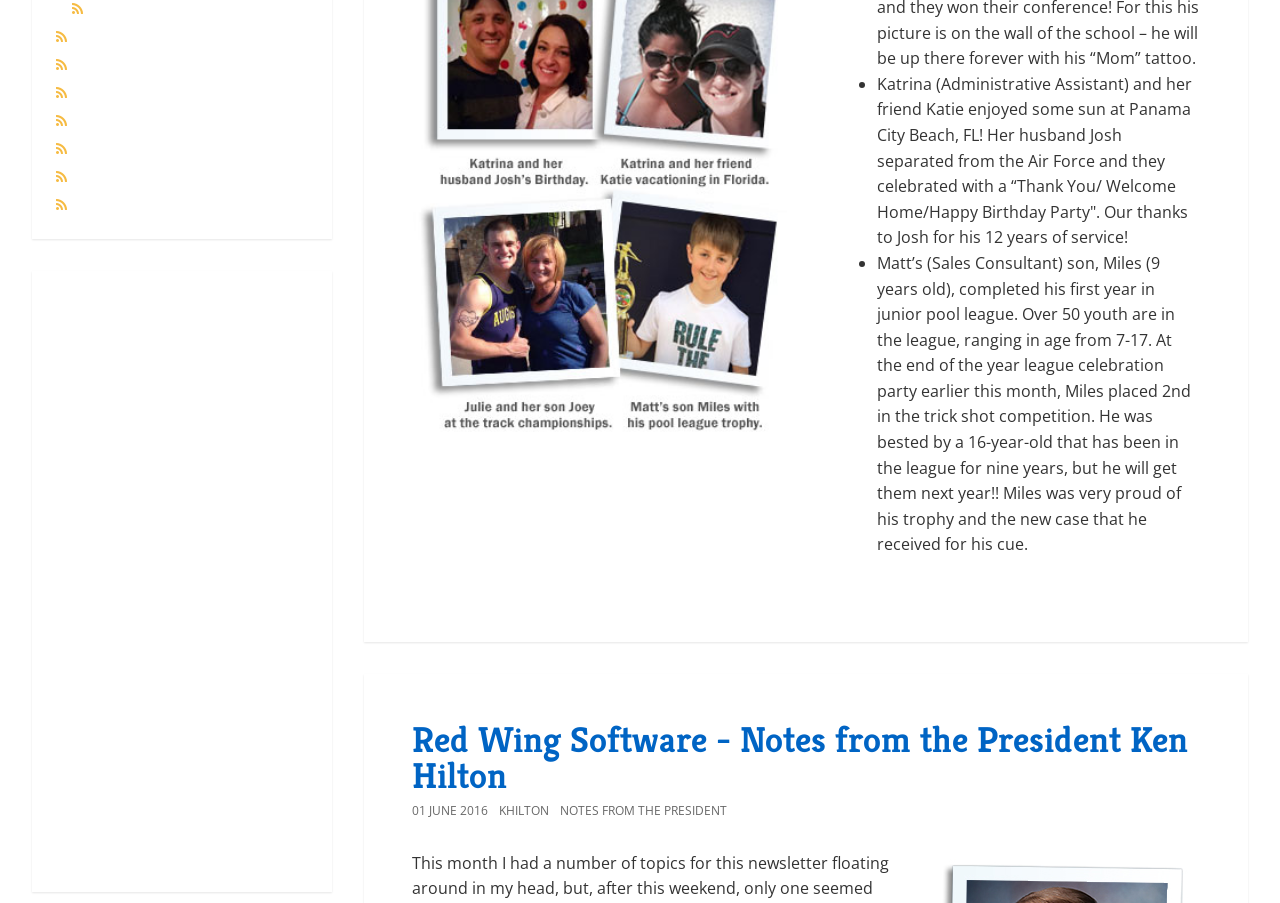Find and indicate the bounding box coordinates of the region you should select to follow the given instruction: "Browse 2024 archives".

[0.044, 0.395, 0.069, 0.416]